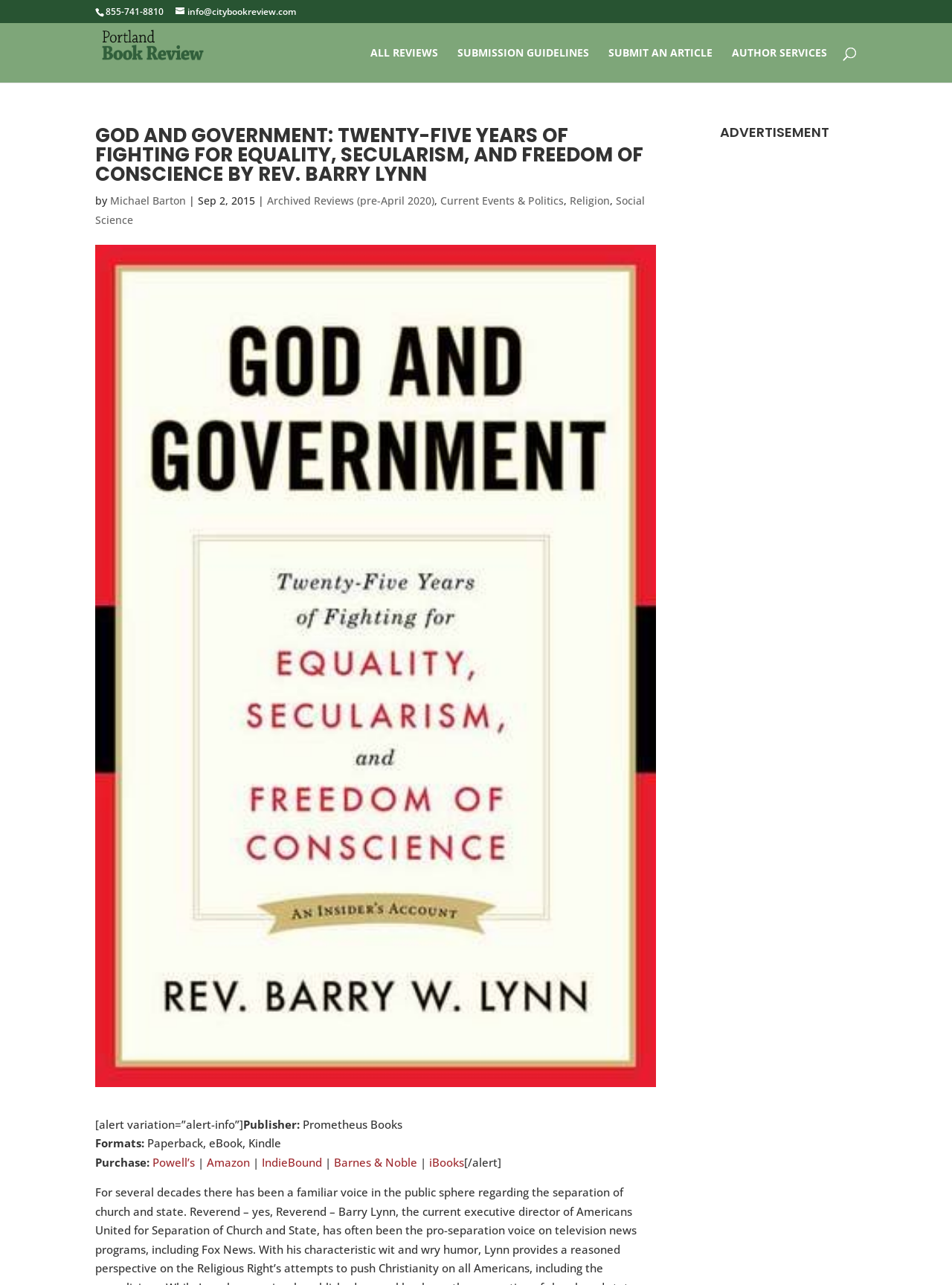Locate the bounding box coordinates of the UI element described by: "Barnes & Noble". Provide the coordinates as four float numbers between 0 and 1, formatted as [left, top, right, bottom].

[0.351, 0.898, 0.438, 0.91]